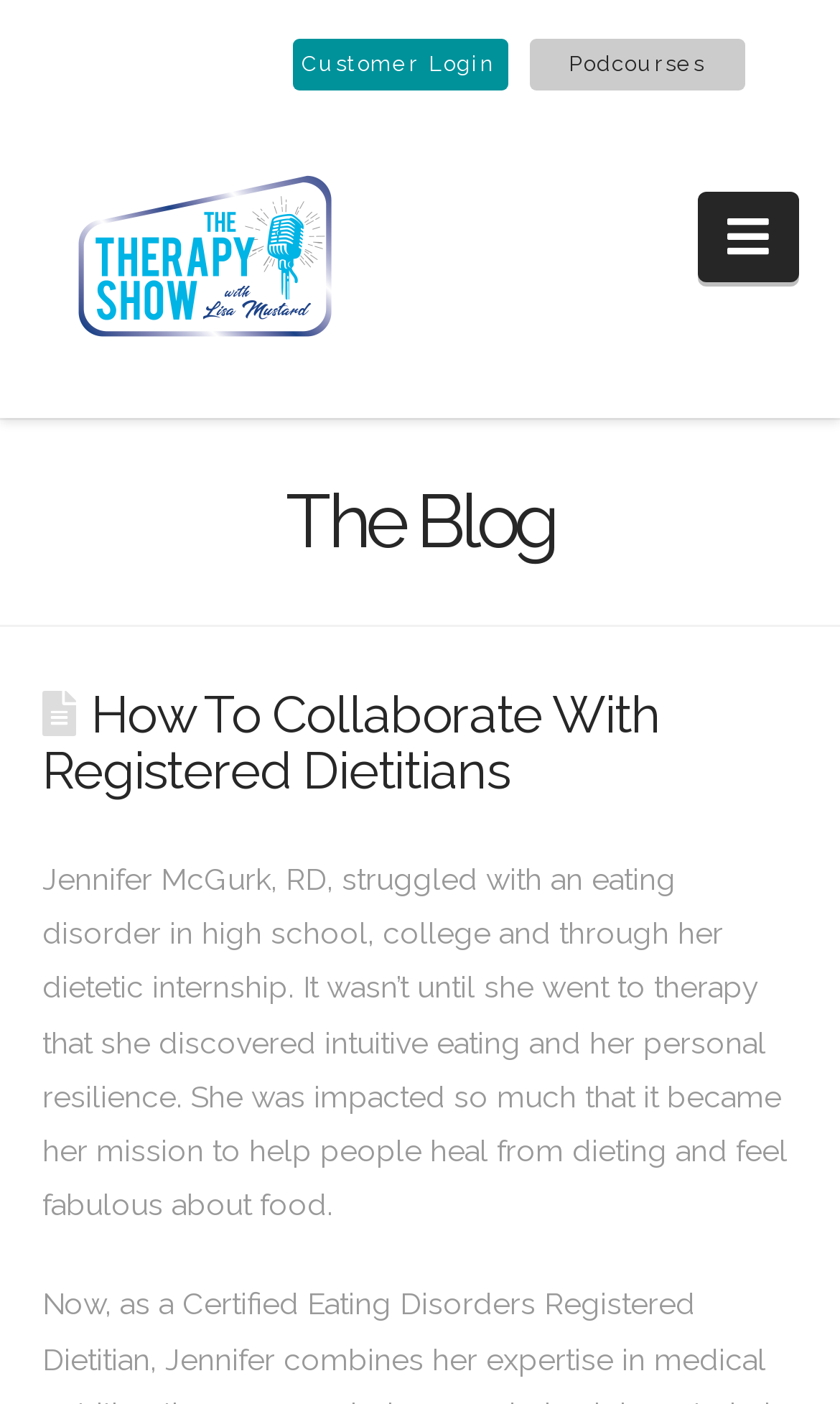Bounding box coordinates are specified in the format (top-left x, top-left y, bottom-right x, bottom-right y). All values are floating point numbers bounded between 0 and 1. Please provide the bounding box coordinate of the region this sentence describes: Podcourses

[0.629, 0.028, 0.886, 0.065]